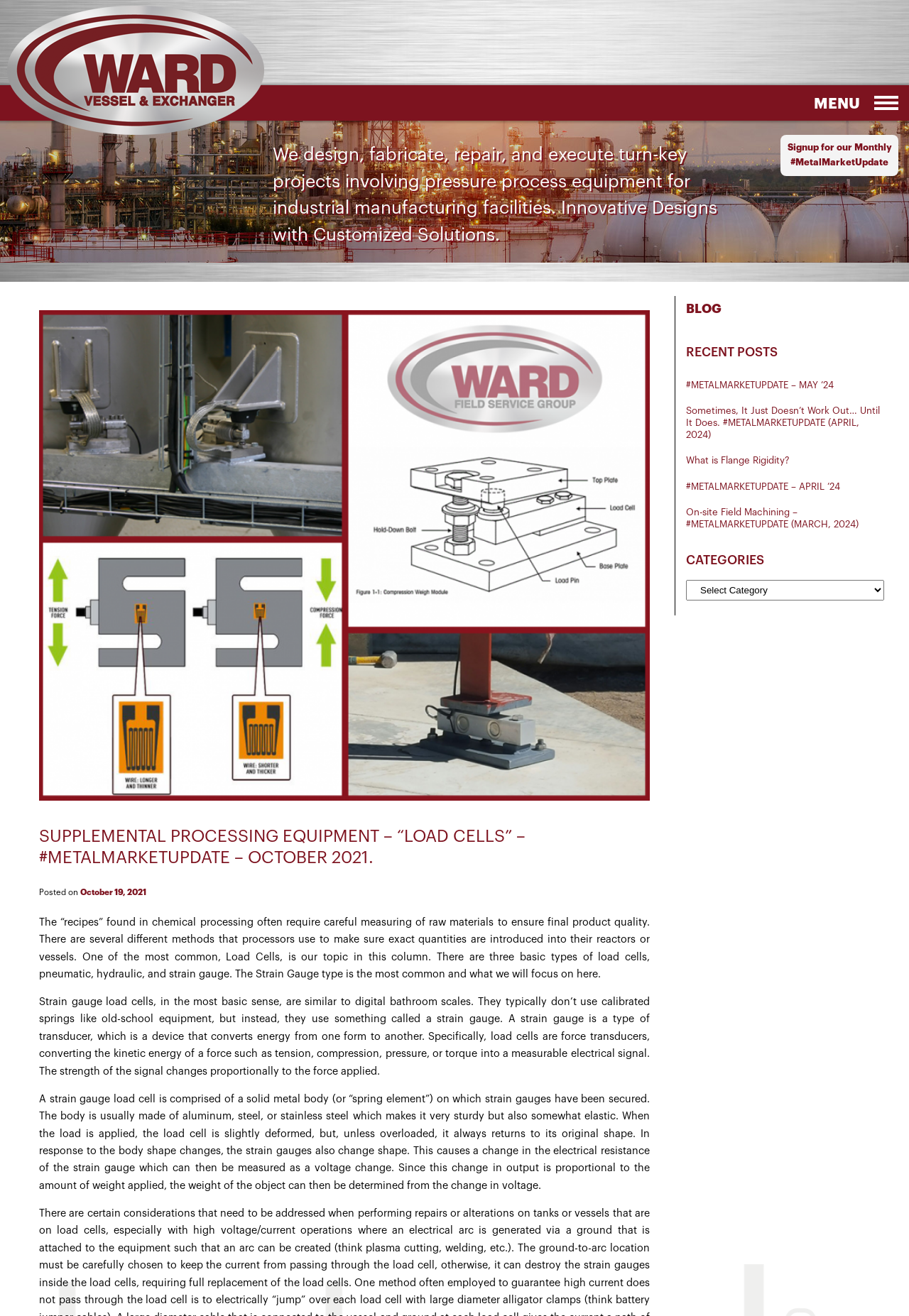Give a one-word or short phrase answer to the question: 
What is the company's main business?

Pressure process equipment